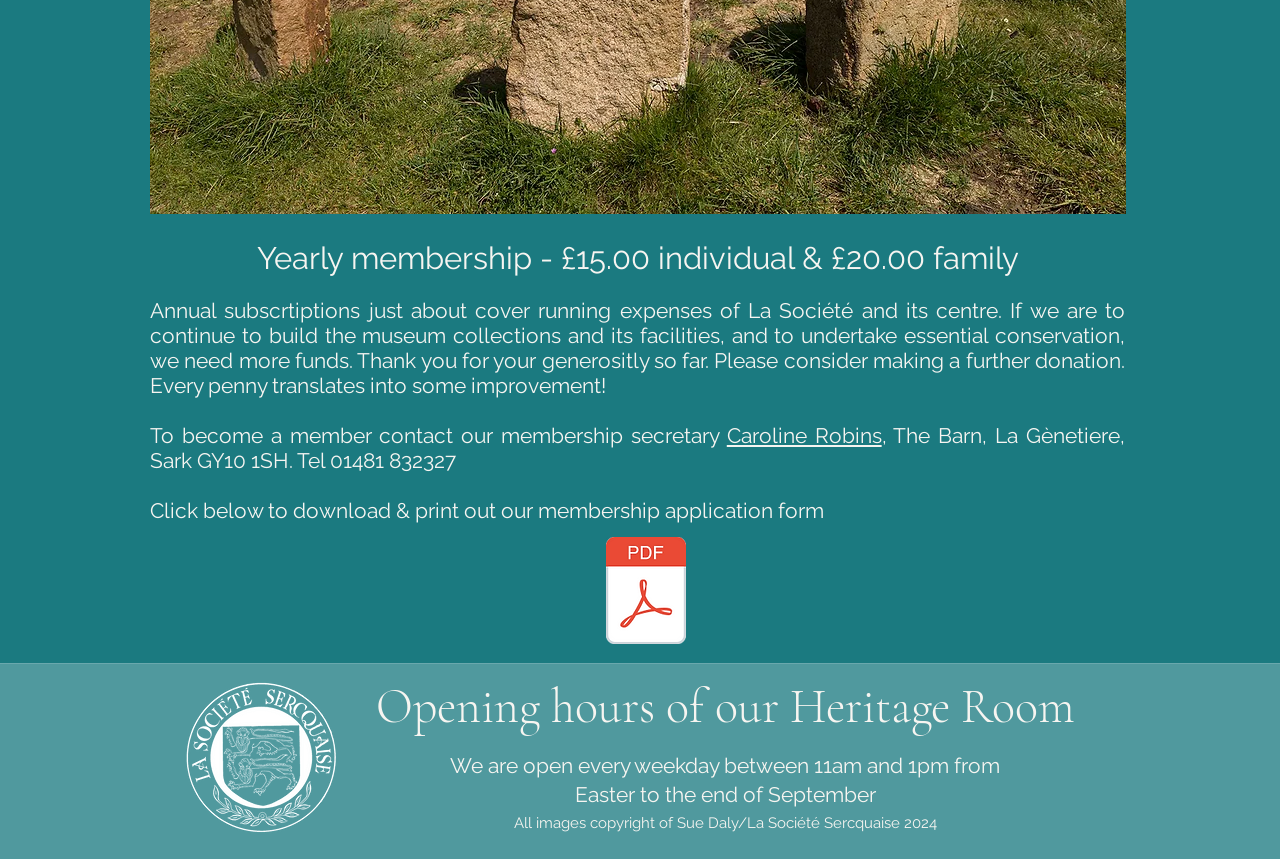Using the description "title="Membership Joining form 23-24.pdf"", predict the bounding box of the relevant HTML element.

[0.47, 0.609, 0.54, 0.772]